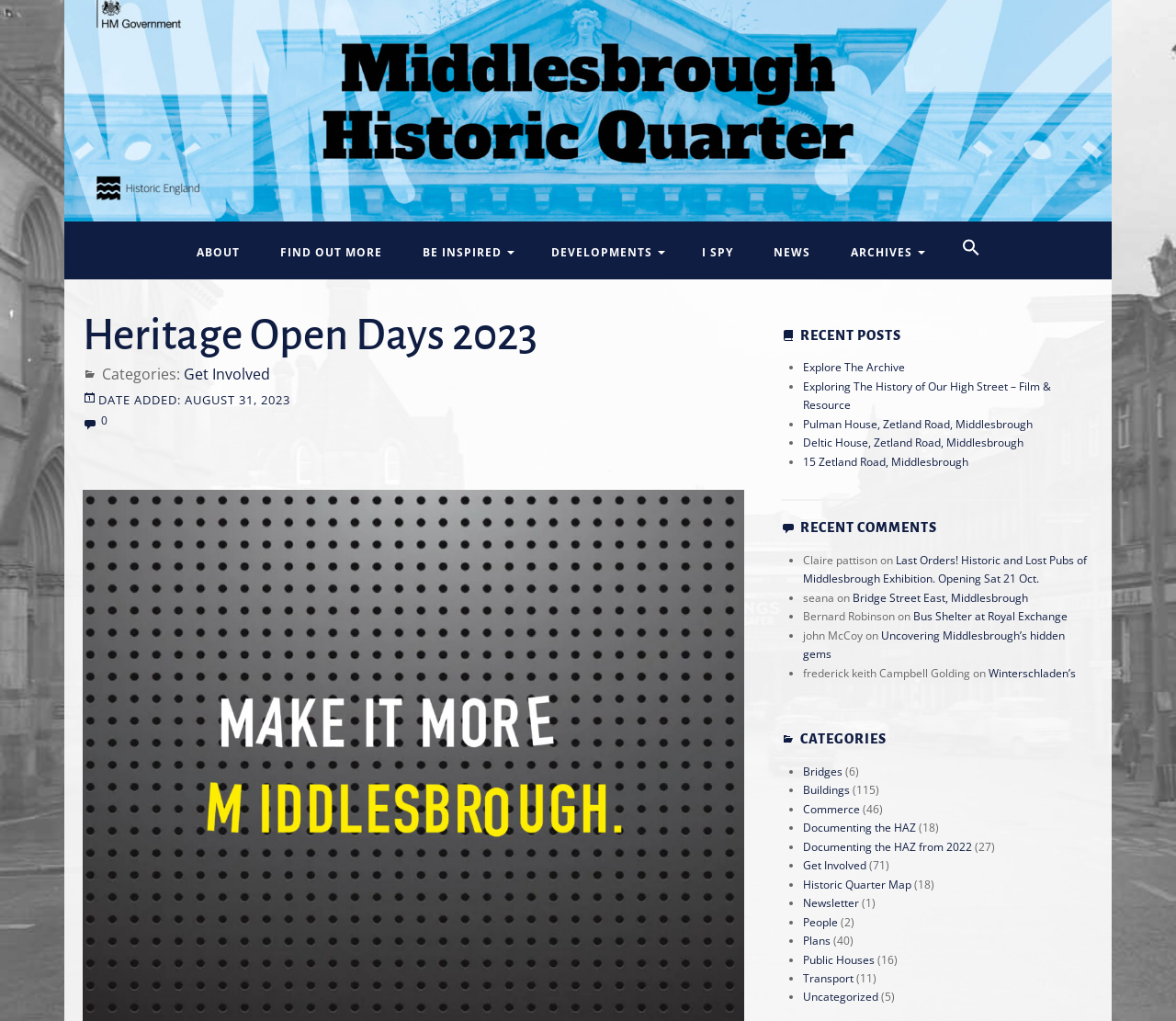Generate a comprehensive description of the webpage.

The webpage is about Heritage Open Days 2023, specifically focused on the Historic Quarter. At the top, there is a navigation menu with links to "Historic Quarter", "ABOUT", "FIND OUT MORE", "DEVELOPMENTS", "I SPY", "NEWS", "ARCHIVES", and a search icon. Below the navigation menu, there is a heading "Heritage Open Days 2023" followed by a category section with links to "Get Involved" and a date "AUGUST 31, 2023".

On the left side, there is a section titled "RECENT POSTS" with a list of links to various articles, including "Explore The Archive", "Exploring The History of Our High Street – Film & Resource", and others. Each list item is preceded by a bullet point.

Below the "RECENT POSTS" section, there is a section titled "RECENT COMMENTS" with a list of comments from users, including "Claire pattison", "seana", "Bernard Robinson", and others. Each comment is preceded by a bullet point and includes a link to the relevant article.

On the right side, there is a section titled "CATEGORIES" with a list of categories, including "Bridges", "Buildings", "Commerce", and others. Each category is preceded by a bullet point and includes a link to the relevant page, along with the number of items in that category in parentheses.

At the bottom of the page, there is a section with a heading "Make It More Middlesbrough" and a description of an opening event on September 9th, 2023, at The Masham, 27 Linthorpe Road, Middlesbrough, TS1 1RL.